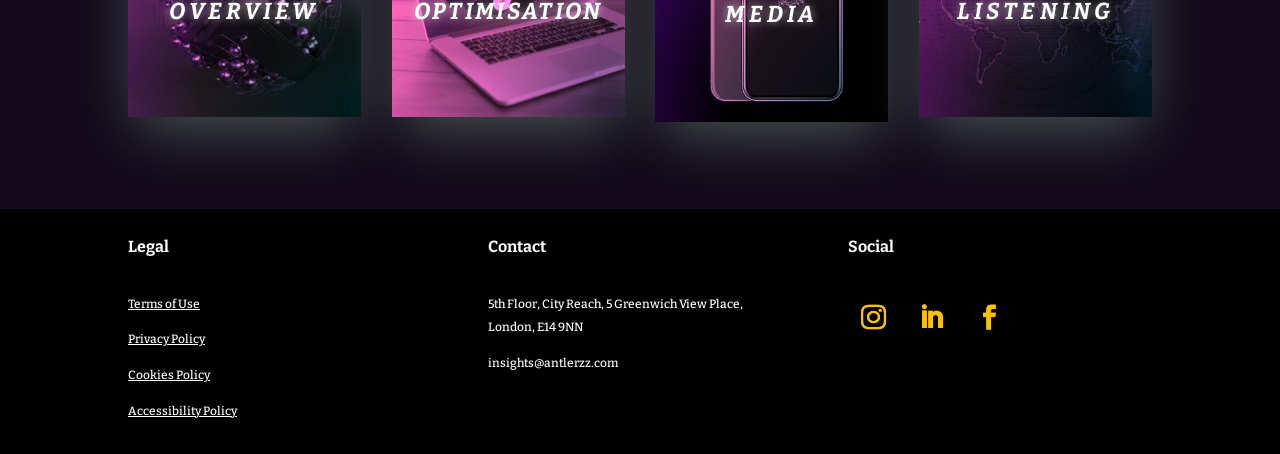What is the purpose of the 'Legal' section?
Kindly answer the question with as much detail as you can.

I inferred the purpose of the 'Legal' section by looking at the links and headings under it, which suggest that it provides legal information about the company, such as terms of use and policies.